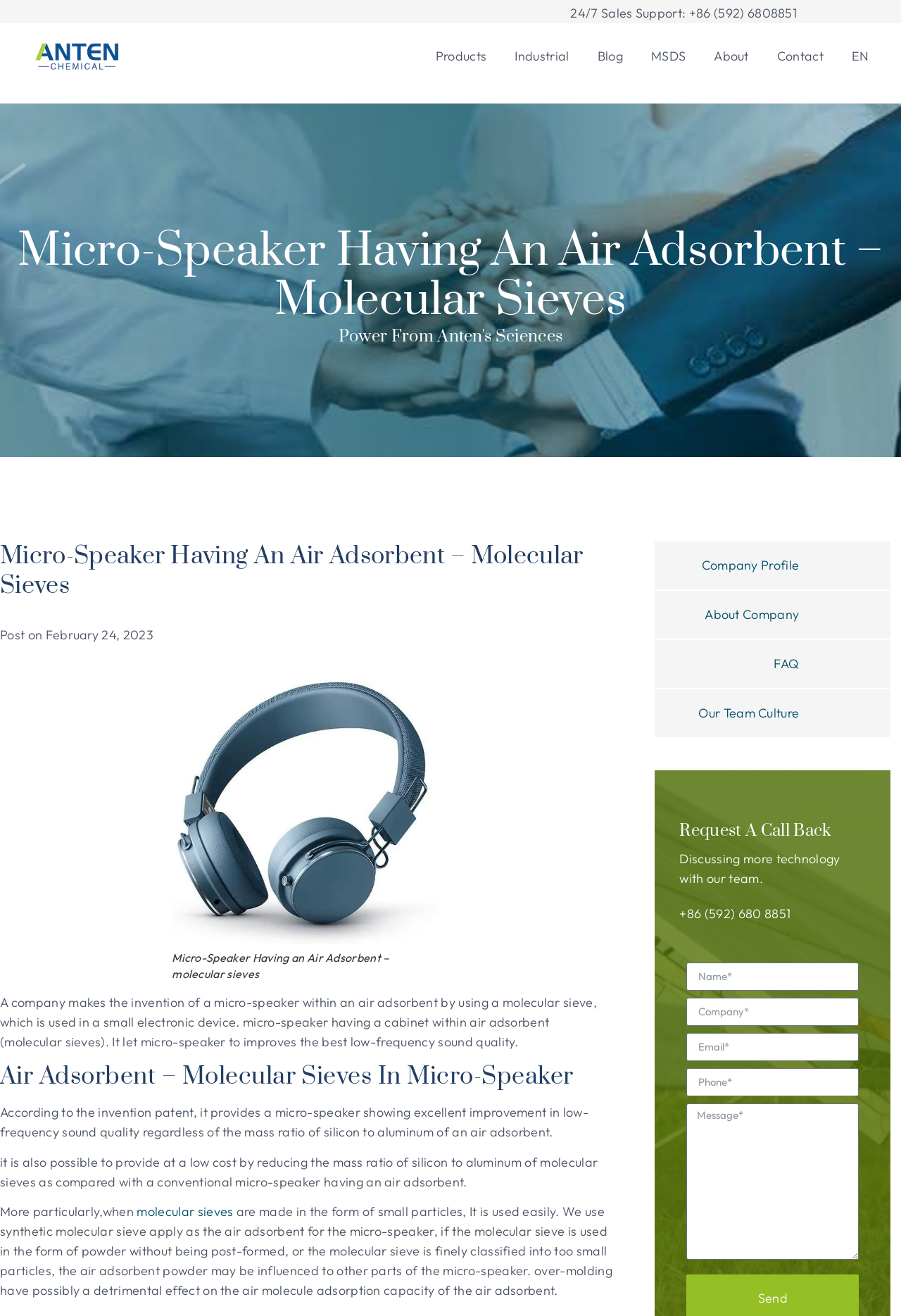Please determine the bounding box coordinates of the area that needs to be clicked to complete this task: 'Click the 'Products' link'. The coordinates must be four float numbers between 0 and 1, formatted as [left, top, right, bottom].

[0.468, 0.028, 0.556, 0.057]